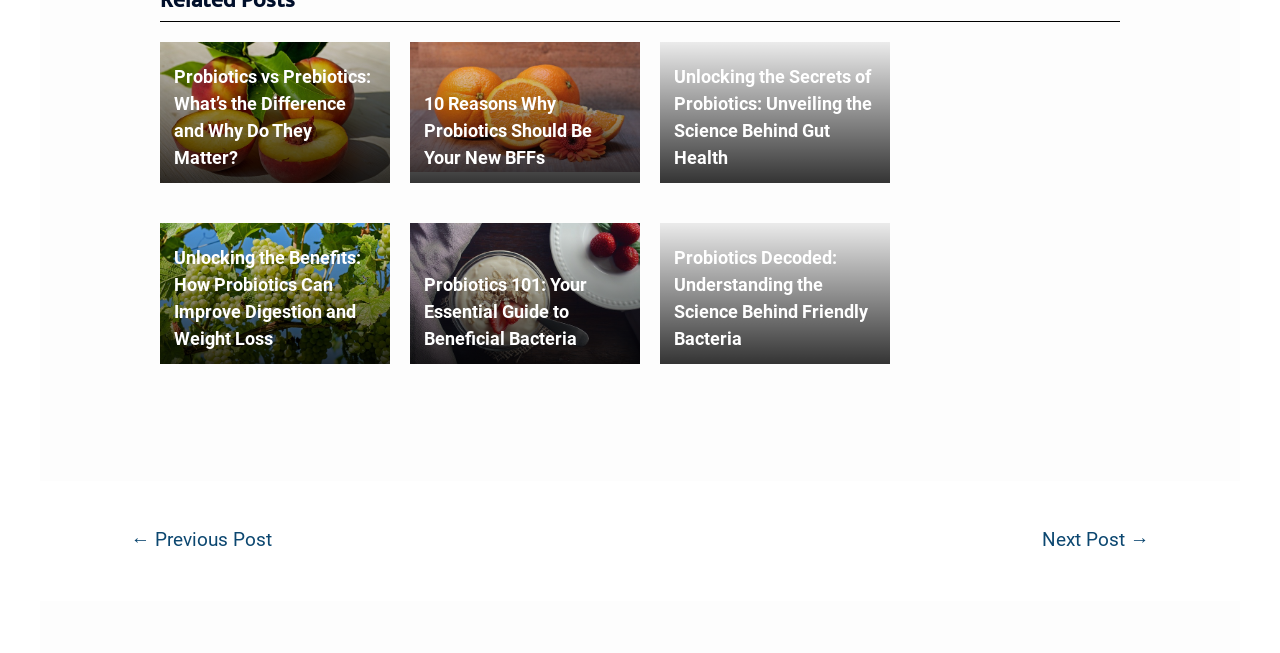Determine the bounding box coordinates of the clickable element necessary to fulfill the instruction: "Read about the difference between probiotics and prebiotics". Provide the coordinates as four float numbers within the 0 to 1 range, i.e., [left, top, right, bottom].

[0.136, 0.101, 0.289, 0.257]